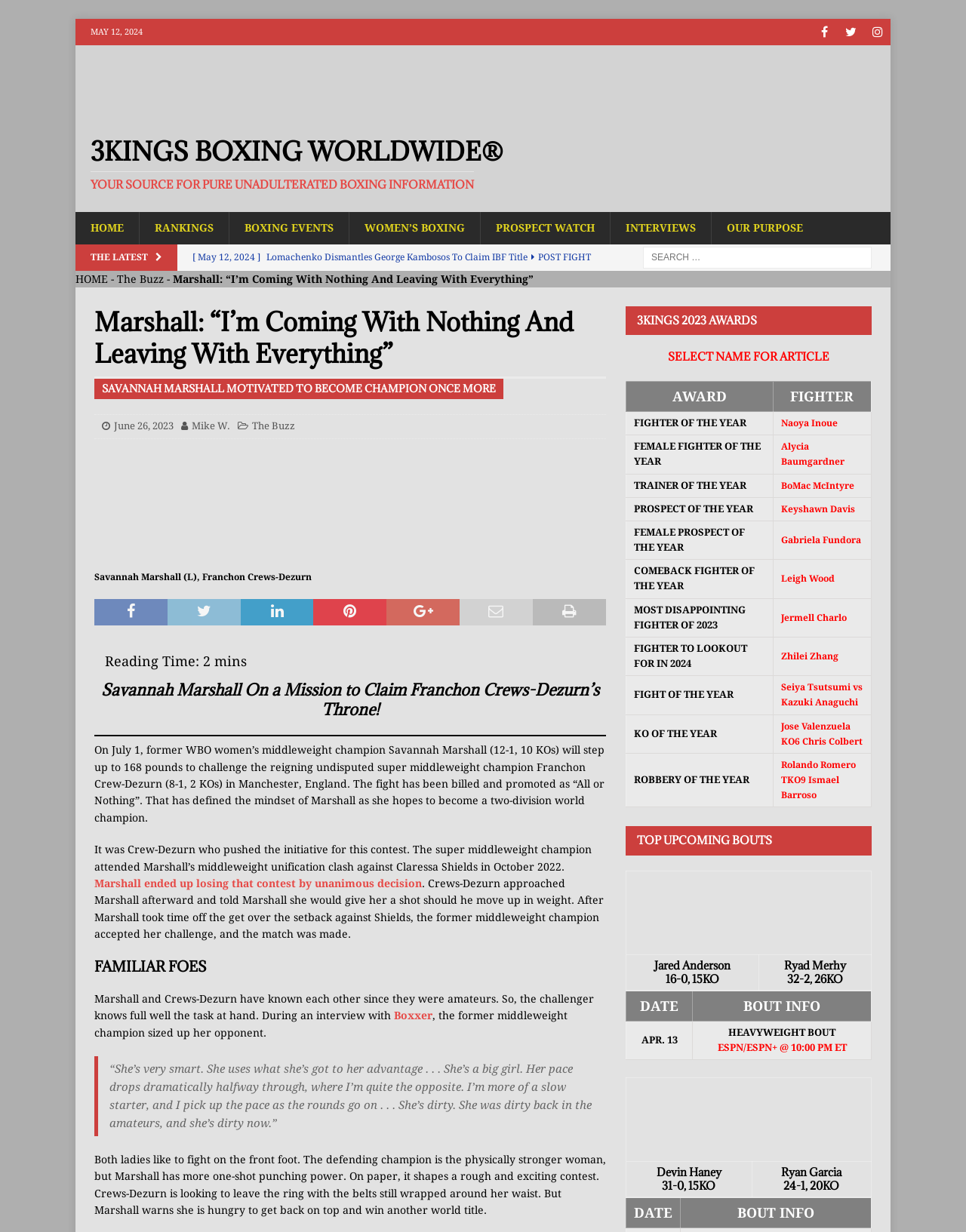Answer in one word or a short phrase: 
Who is the challenger in the upcoming fight?

Savannah Marshall